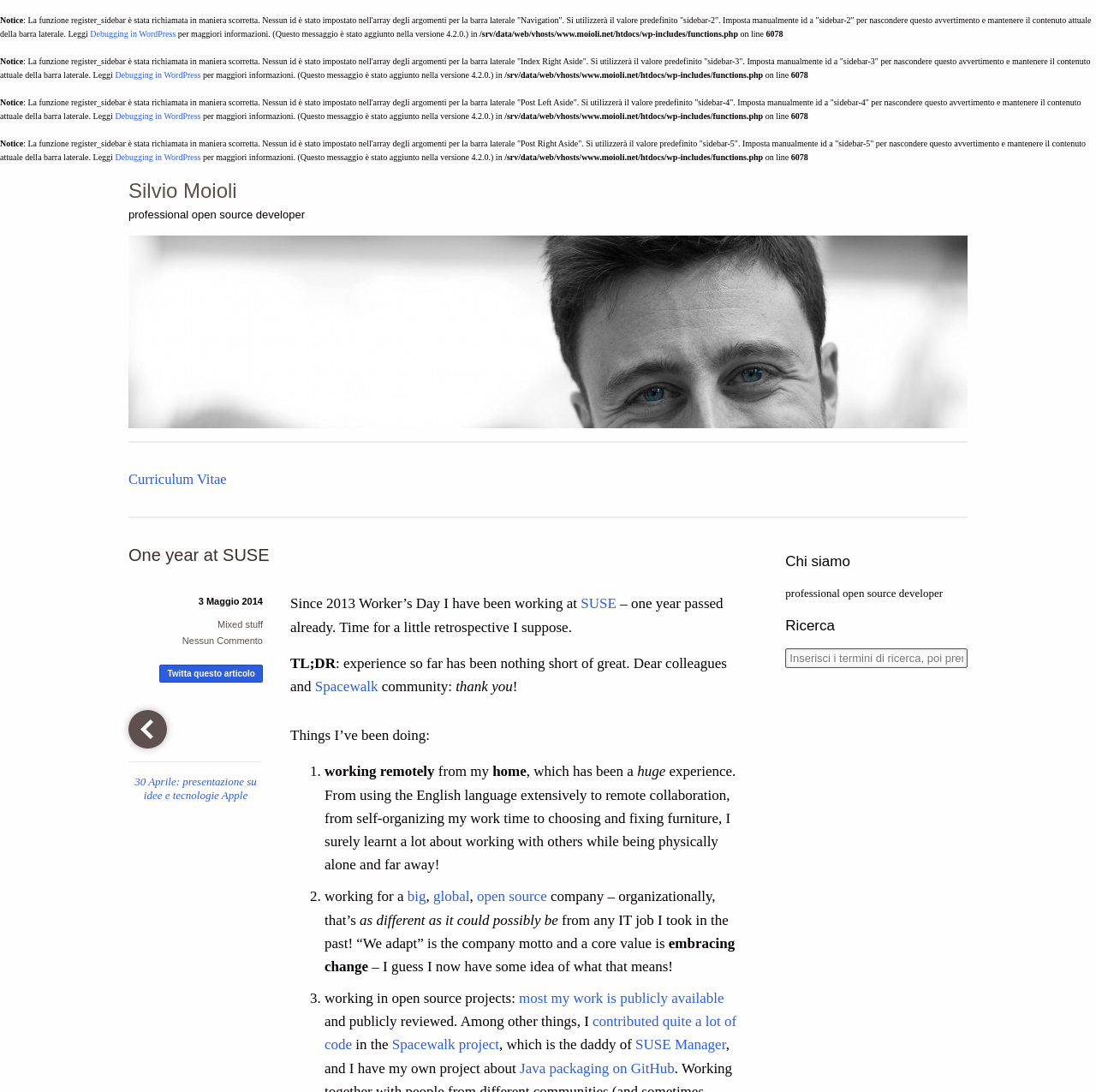What is the name of the project the author contributed to?
Please use the image to provide a one-word or short phrase answer.

Spacewalk